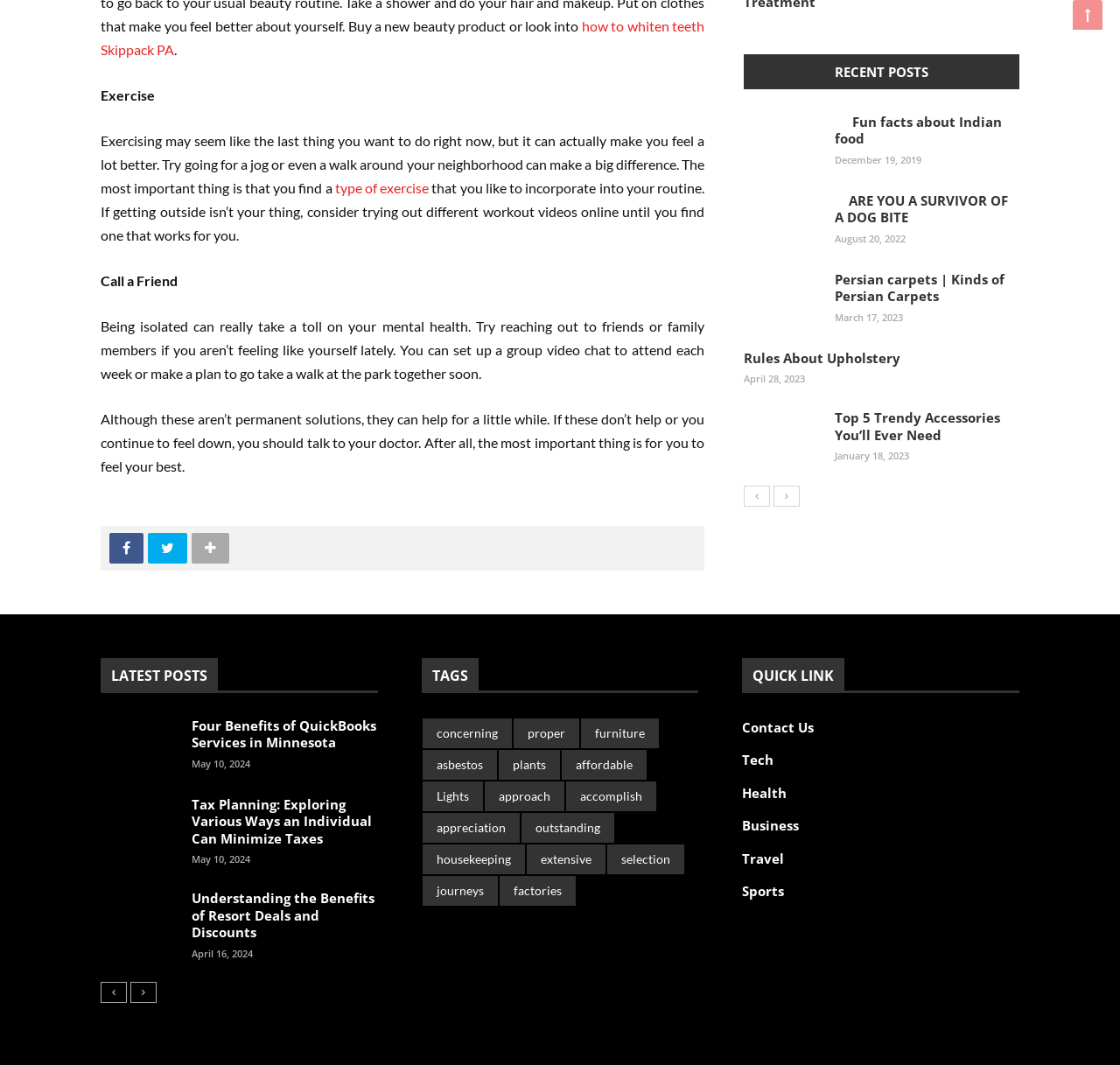Specify the bounding box coordinates for the region that must be clicked to perform the given instruction: "Click on the 'Previous' button".

[0.664, 0.456, 0.688, 0.476]